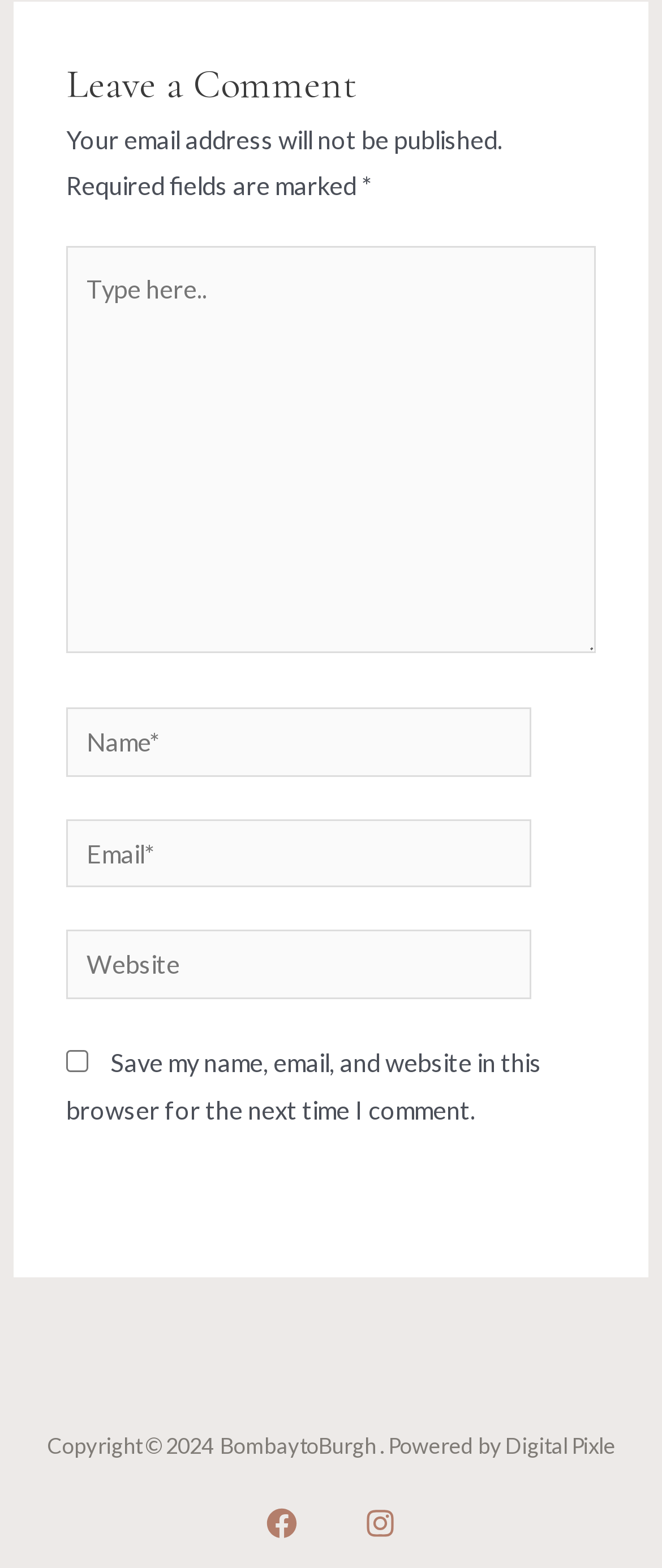Provide the bounding box coordinates of the area you need to click to execute the following instruction: "Enter your name".

[0.1, 0.451, 0.802, 0.495]